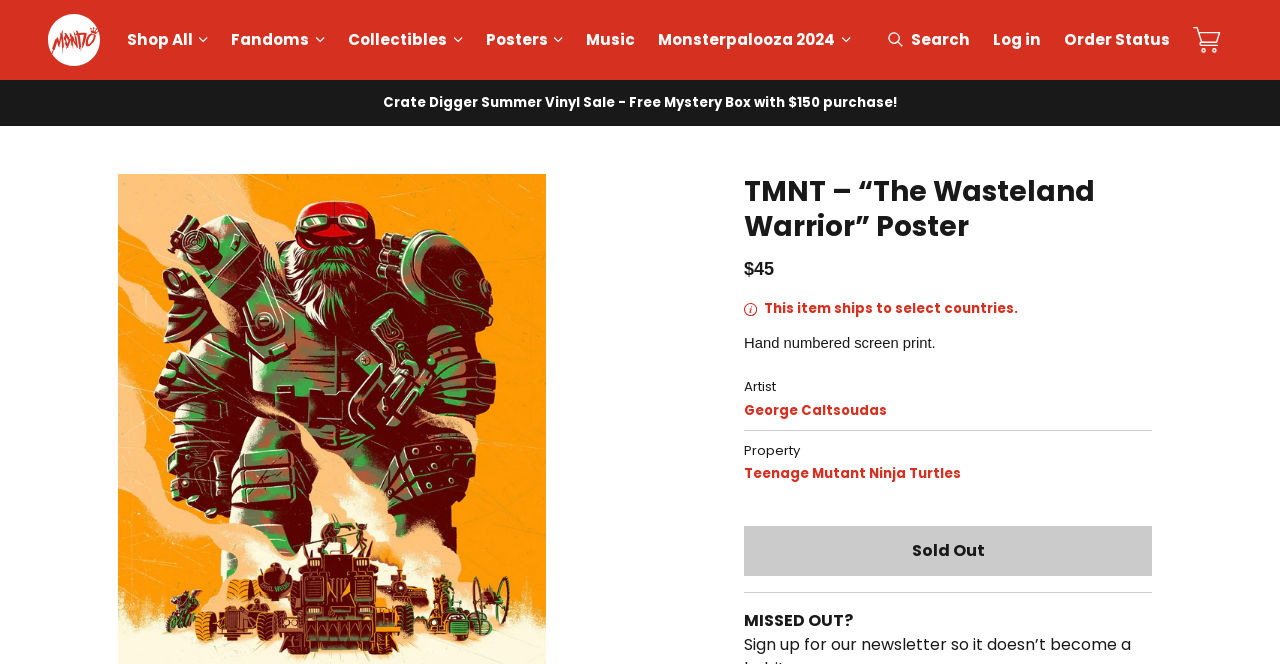Please reply to the following question with a single word or a short phrase:
Who is the artist of the TMNT poster?

George Caltsoudas